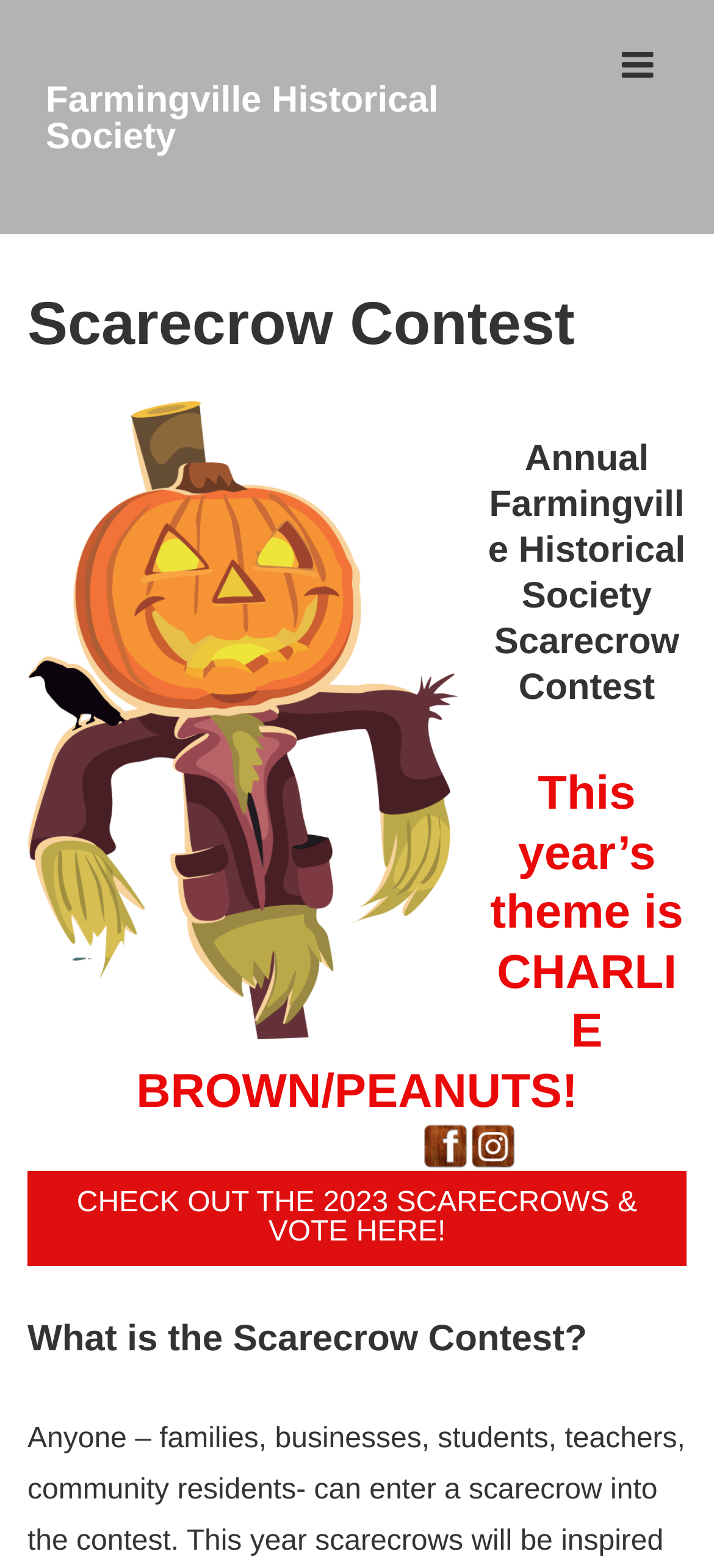Respond with a single word or phrase to the following question:
What is the name of the organization hosting the Scarecrow Contest?

Farmingville Historical Society